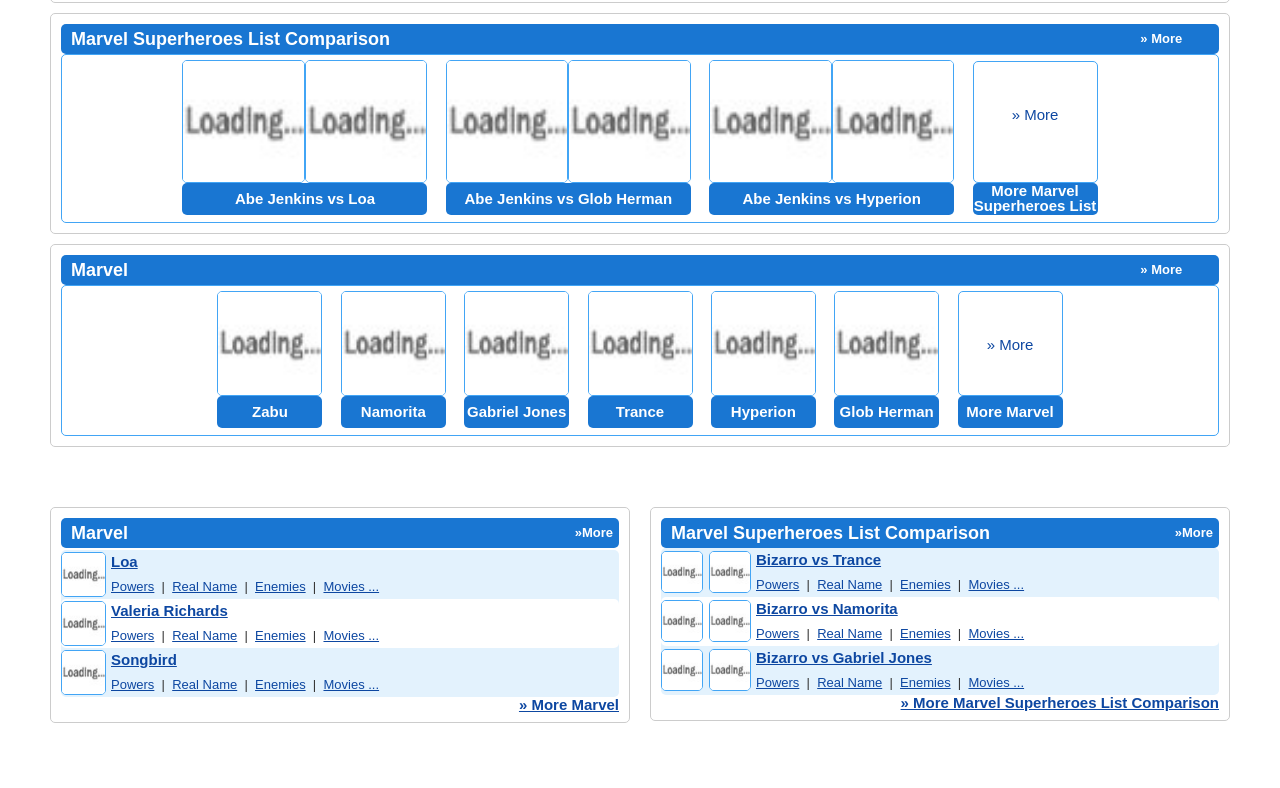Please predict the bounding box coordinates of the element's region where a click is necessary to complete the following instruction: "View Marvel Superheroes List Comparison". The coordinates should be represented by four float numbers between 0 and 1, i.e., [left, top, right, bottom].

[0.048, 0.03, 0.952, 0.069]